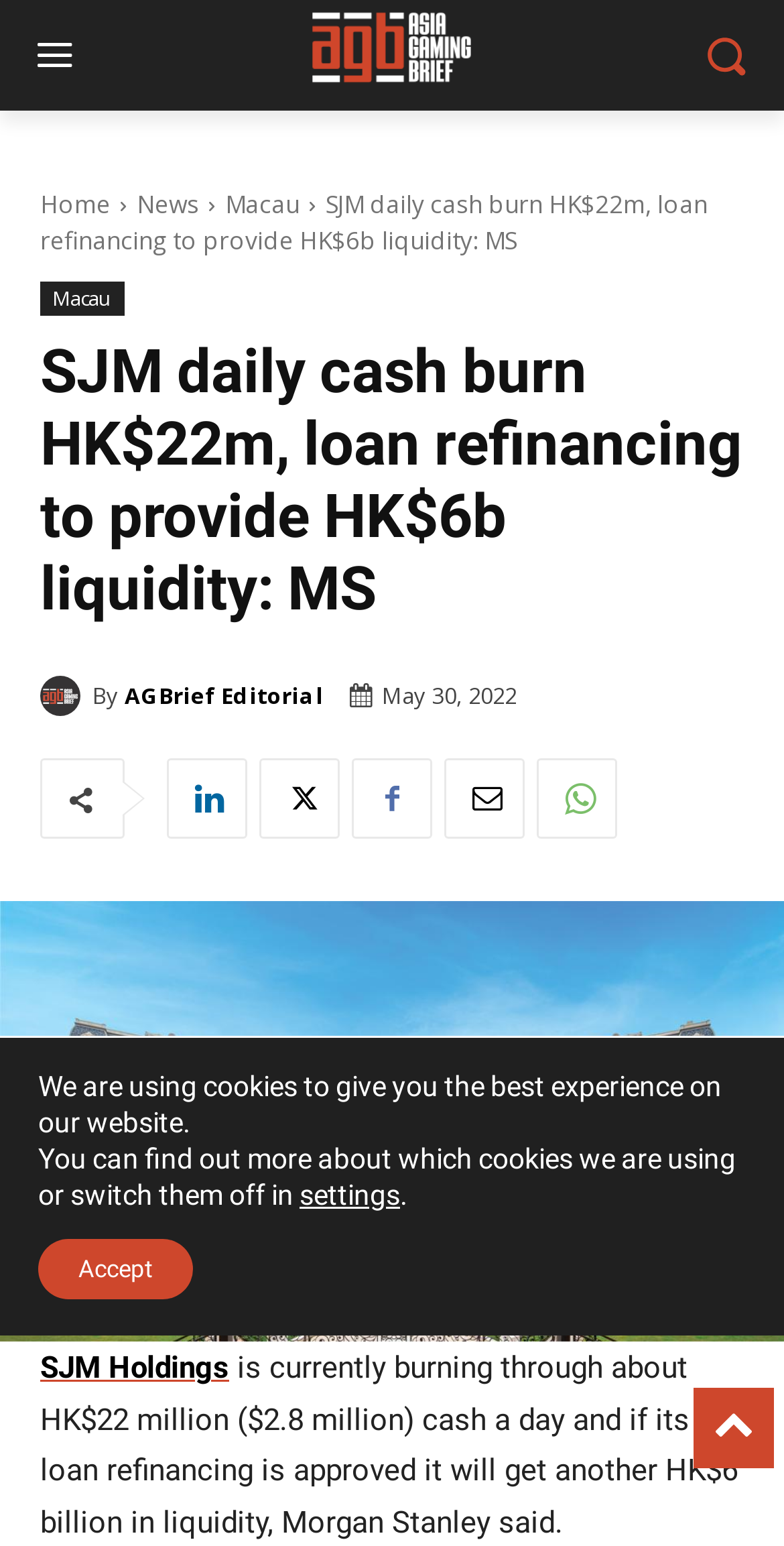Pinpoint the bounding box coordinates of the clickable element to carry out the following instruction: "Go to Home."

[0.051, 0.121, 0.141, 0.143]